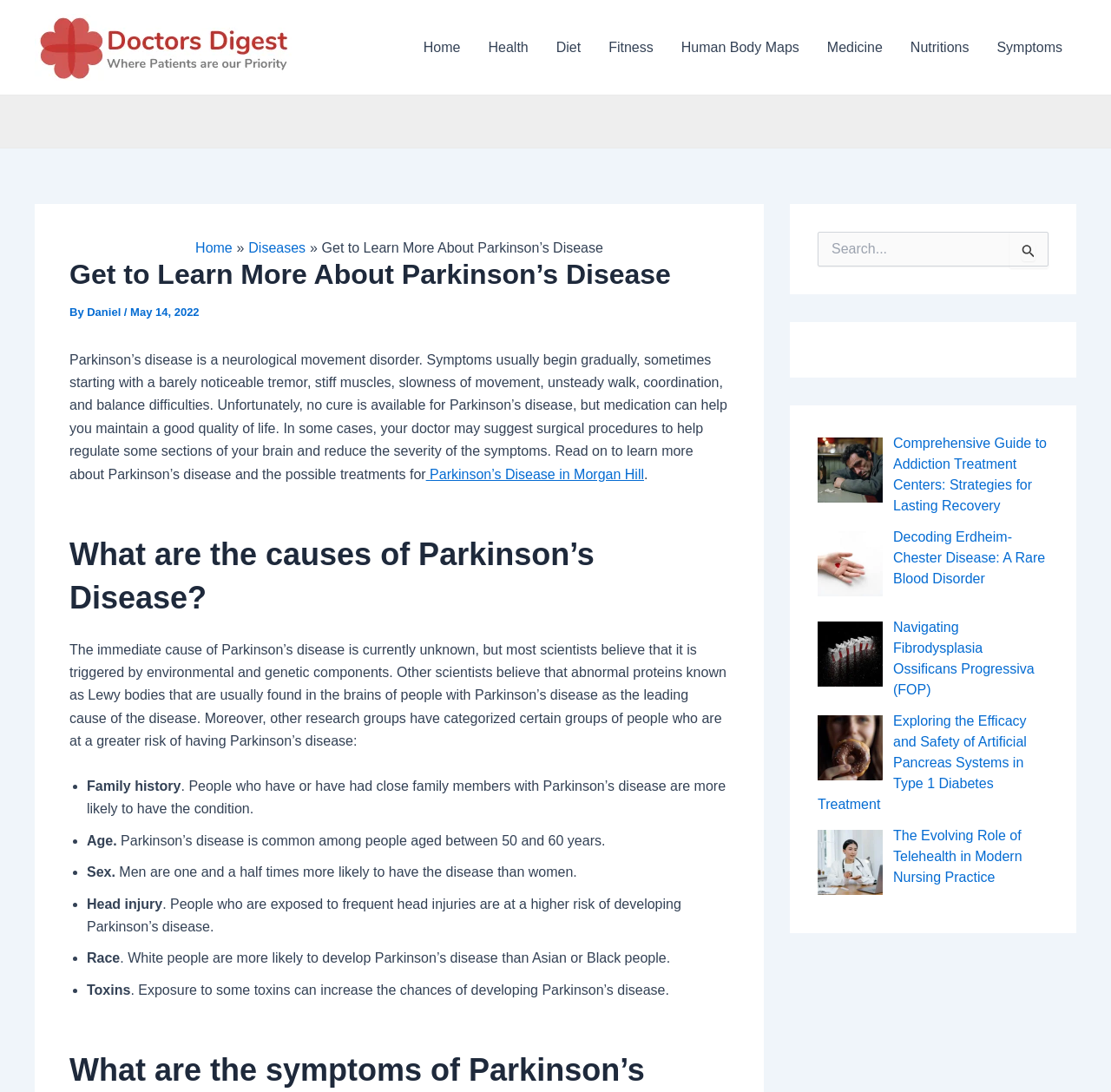Determine the bounding box coordinates of the region I should click to achieve the following instruction: "View recent post 'Alcohol and Drug Rehab Comprehensive Guide to Addiction Treatment Centers'". Ensure the bounding box coordinates are four float numbers between 0 and 1, i.e., [left, top, right, bottom].

[0.804, 0.399, 0.942, 0.47]